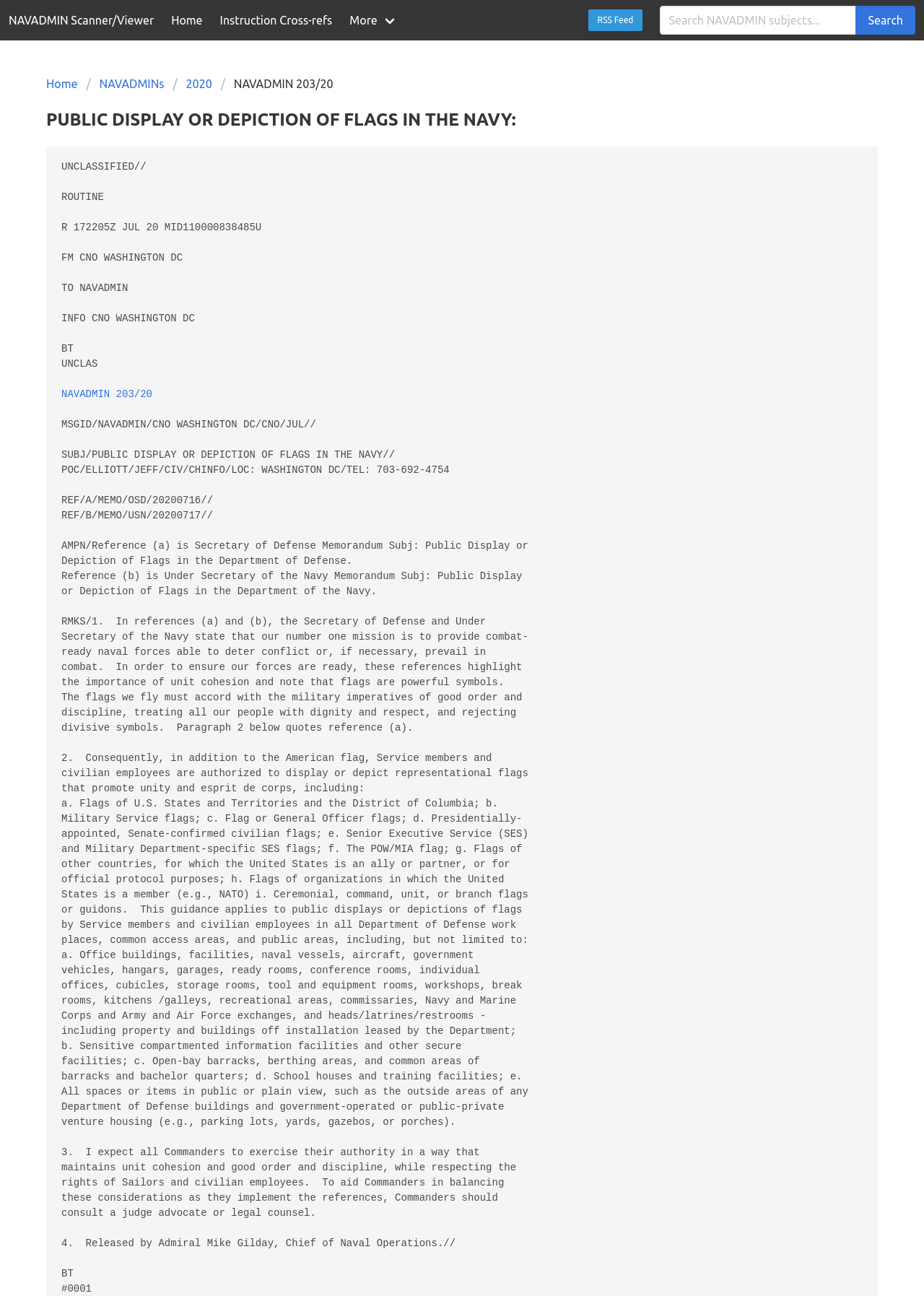Identify and provide the bounding box coordinates of the UI element described: "NAVADMIN 203/20". The coordinates should be formatted as [left, top, right, bottom], with each number being a float between 0 and 1.

[0.244, 0.058, 0.37, 0.071]